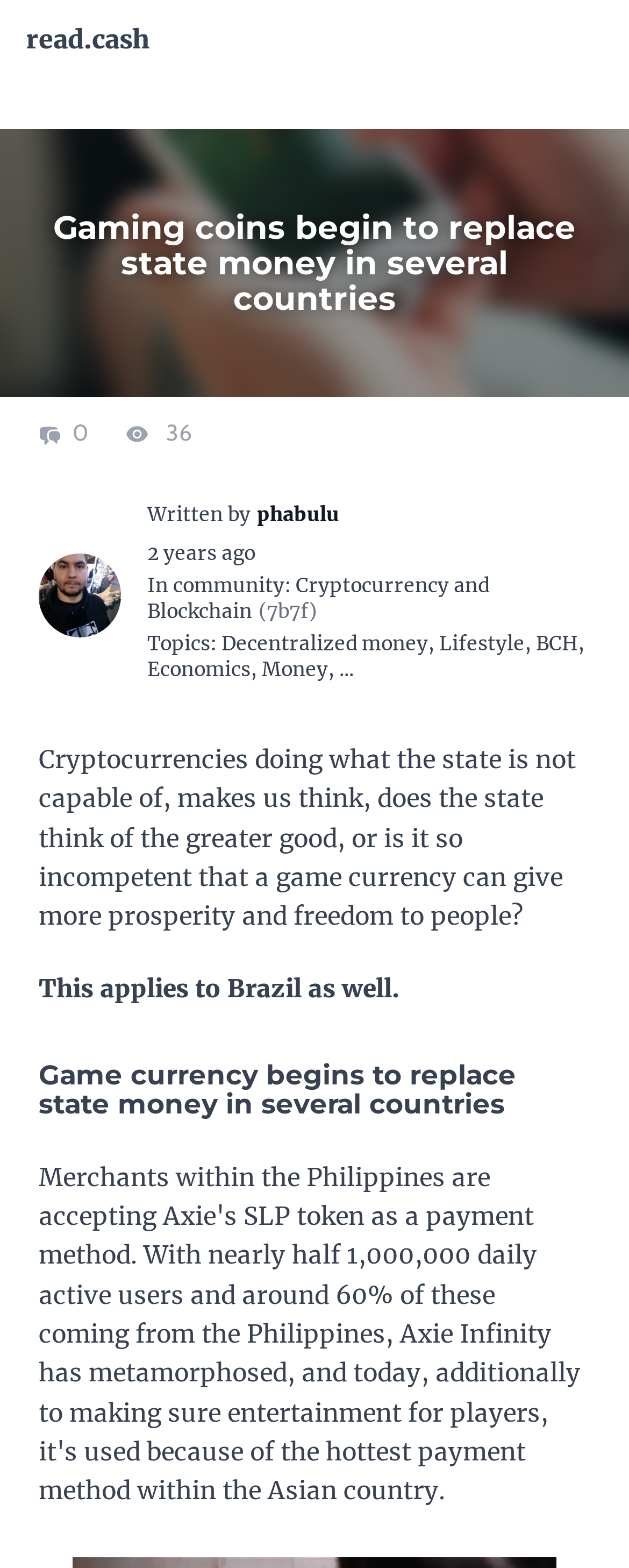Who wrote the article?
Look at the image and respond with a one-word or short phrase answer.

phabulu